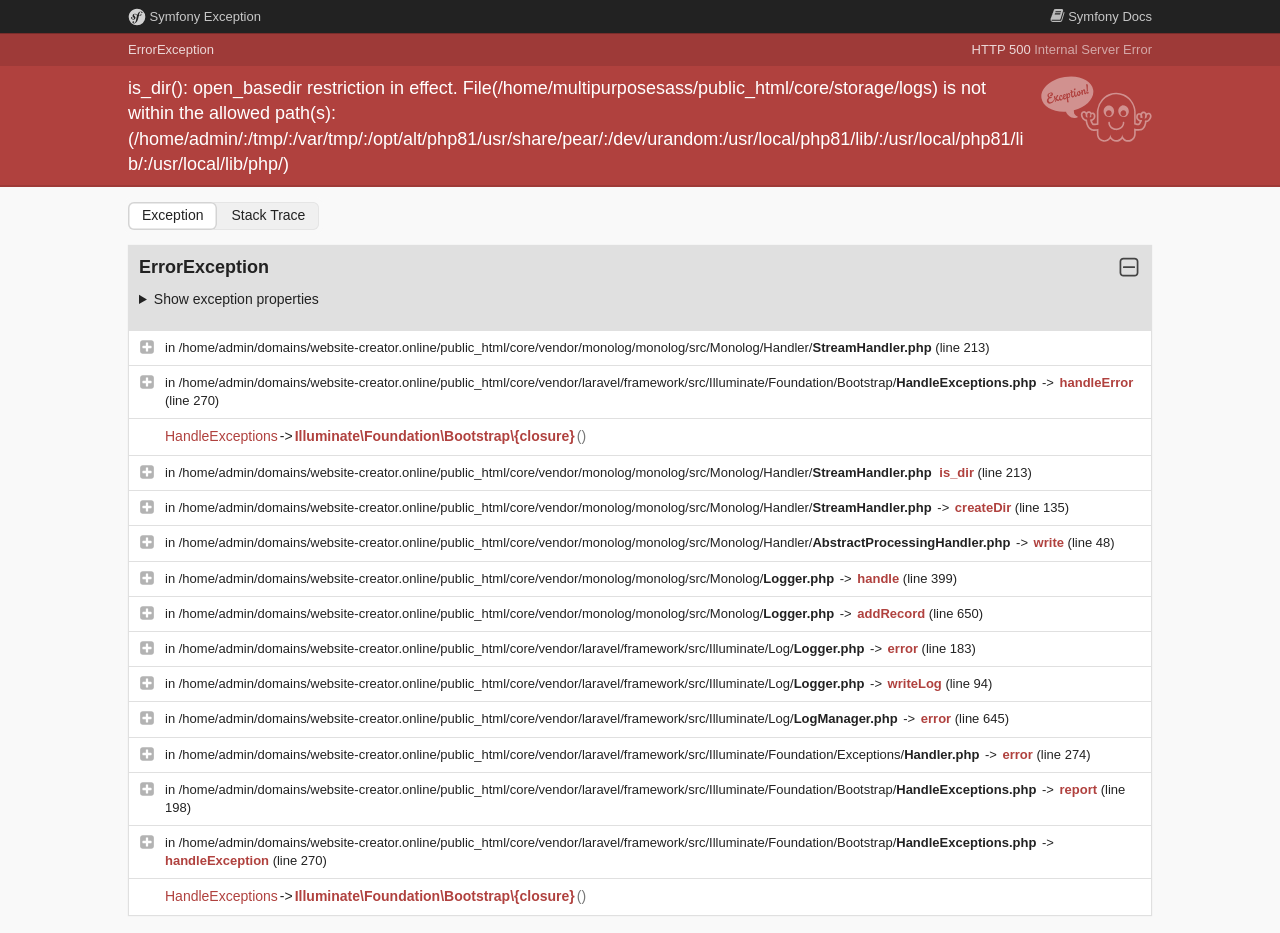Respond to the following query with just one word or a short phrase: 
What is the name of the file where the error occurred?

StreamHandler.php